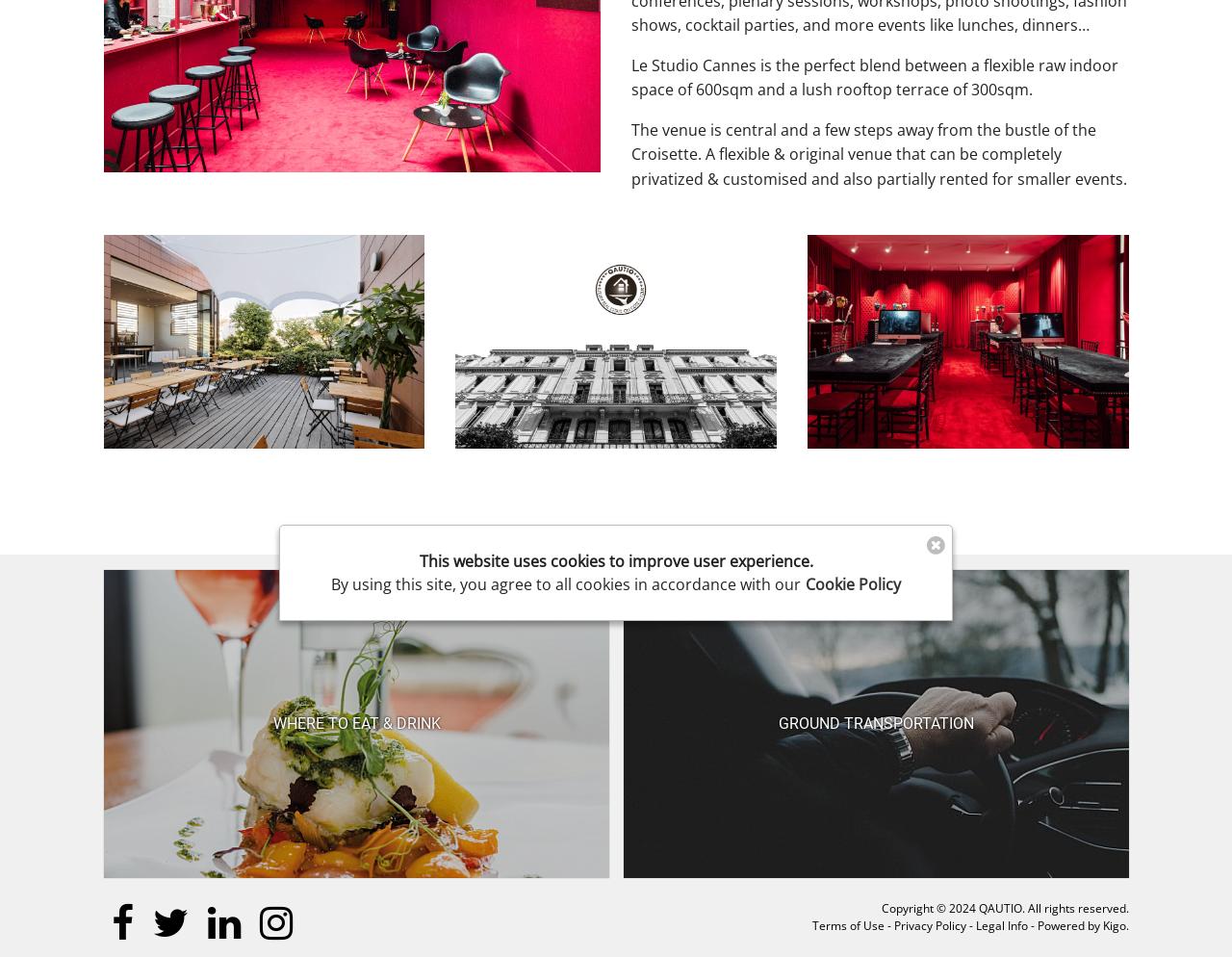Identify the bounding box of the UI element that matches this description: "Where To Eat & Drink".

[0.084, 0.596, 0.494, 0.918]